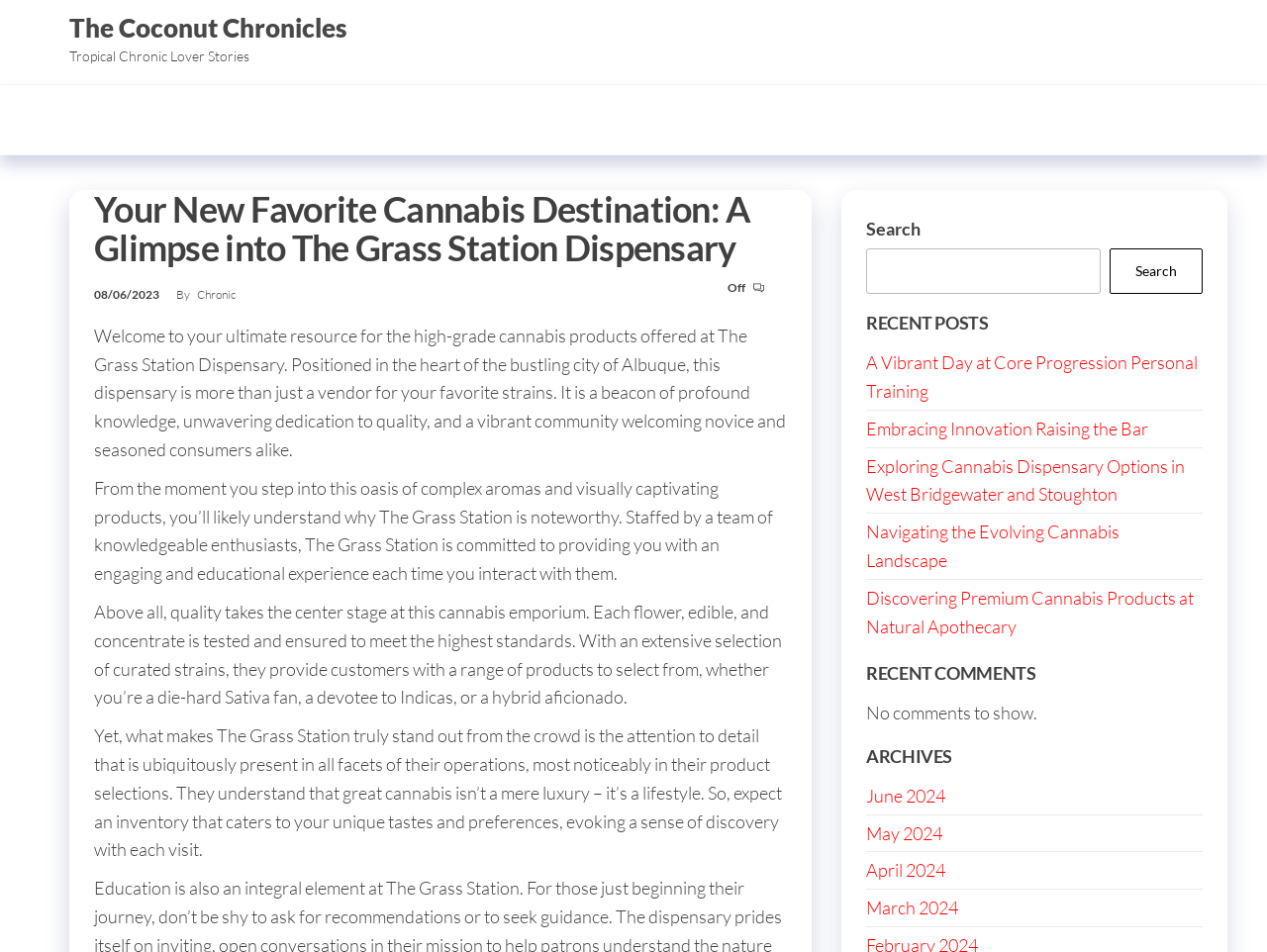Describe all the key features of the webpage in detail.

This webpage is about The Coconut Chronicles, a blog that features articles about cannabis and lifestyle. At the top, there is a link to the blog's title, "The Coconut Chronicles", and a heading that reads "Tropical Chronic Lover Stories". Below this, there is a main article titled "Your New Favorite Cannabis Destination: A Glimpse into The Grass Station Dispensary", which is dated August 6, 2023, and written by "Chronic". 

The article is divided into four paragraphs, which describe The Grass Station Dispensary, a cannabis store in Albuquerque. The text explains that the dispensary is a resource for high-grade cannabis products, staffed by knowledgeable enthusiasts who provide an engaging and educational experience. The store prioritizes quality, with each product tested to meet high standards, and offers a range of curated strains. The article also highlights the attention to detail in the store's operations and product selections.

To the right of the article, there is a search bar with a button labeled "Search". Below this, there are three sections: "RECENT POSTS", "RECENT COMMENTS", and "ARCHIVES". The "RECENT POSTS" section features five links to other articles on the blog, while the "RECENT COMMENTS" section indicates that there are no comments to show. The "ARCHIVES" section lists four links to monthly archives, from March 2024 to June 2024.